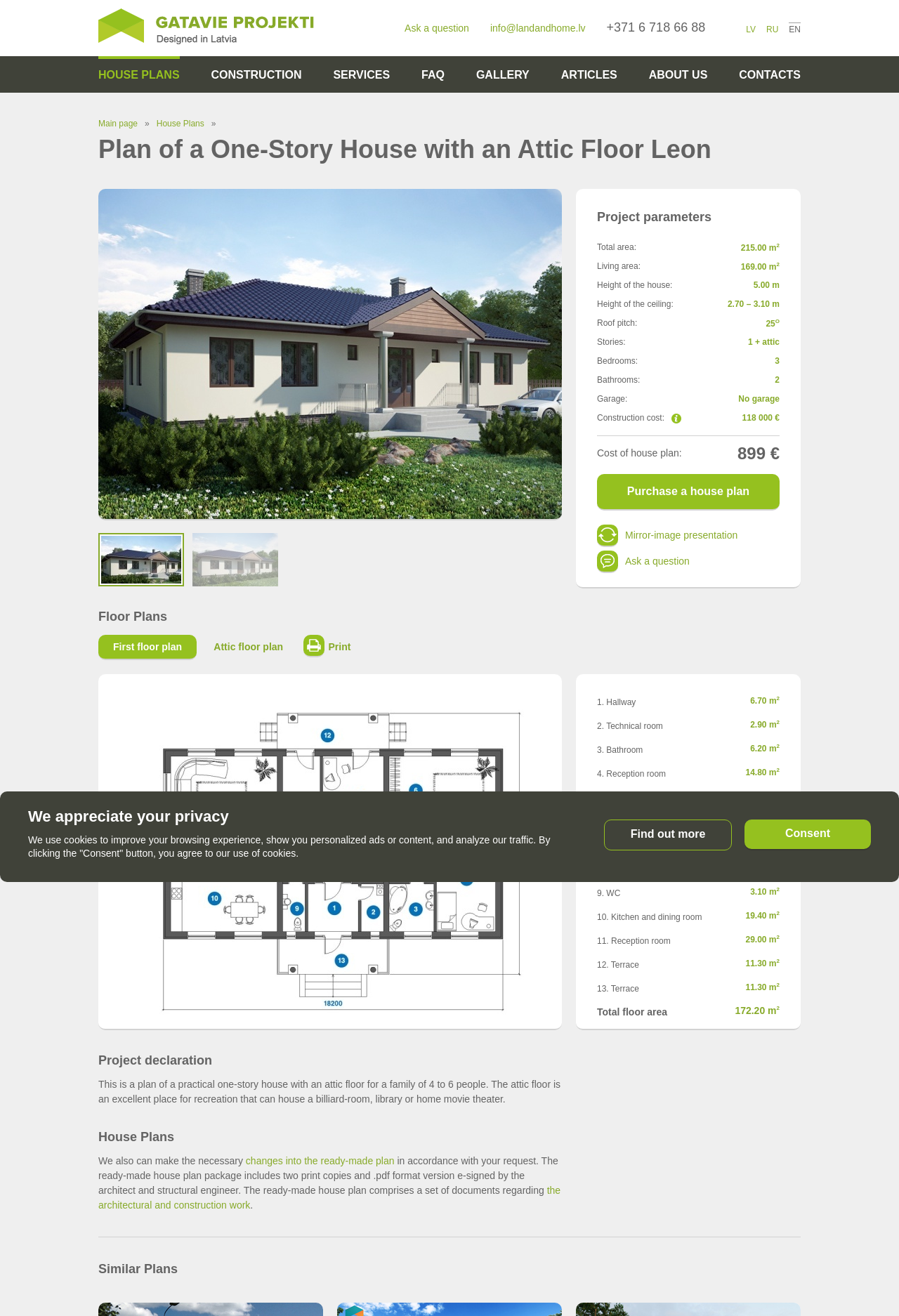Provide the bounding box coordinates for the UI element described in this sentence: "info@landandhome.lv". The coordinates should be four float values between 0 and 1, i.e., [left, top, right, bottom].

[0.545, 0.017, 0.651, 0.026]